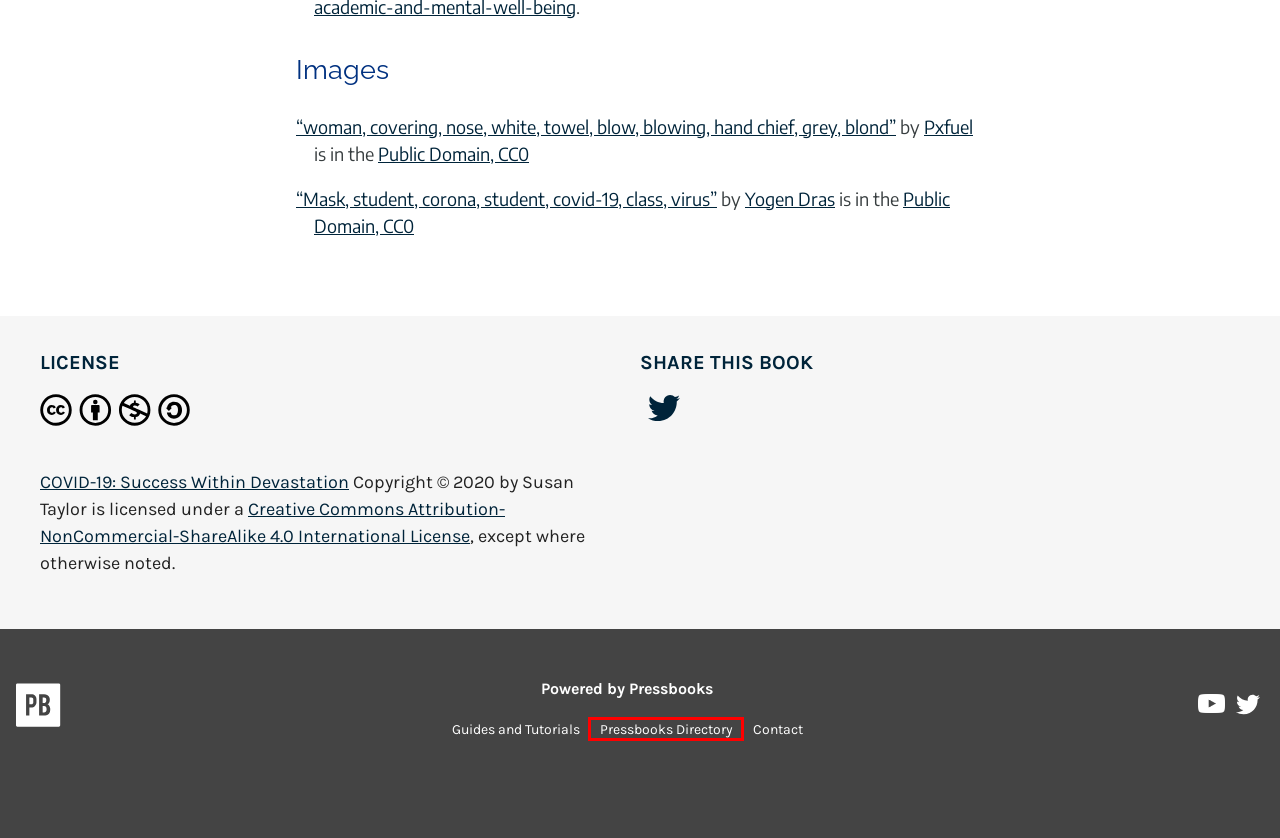You are given a screenshot of a webpage with a red rectangle bounding box around an element. Choose the best webpage description that matches the page after clicking the element in the bounding box. Here are the candidates:
A. Pressbooks Directory
B. COVID-19’s Affect on Education, Specifically in High Schools – COVID-19: Success Within Devastation
C. Title Page – COVID-19: Success Within Devastation
D. Coronavirus impact on schools will worsen racial inequity, experts say
E. Support guides | Pressbooks
F. Pressbooks Create – Your partner in open publishing
G. Pressbooks | The open book creation platform.
H. COVID-19: Success Within Devastation – Simple Book Publishing

A